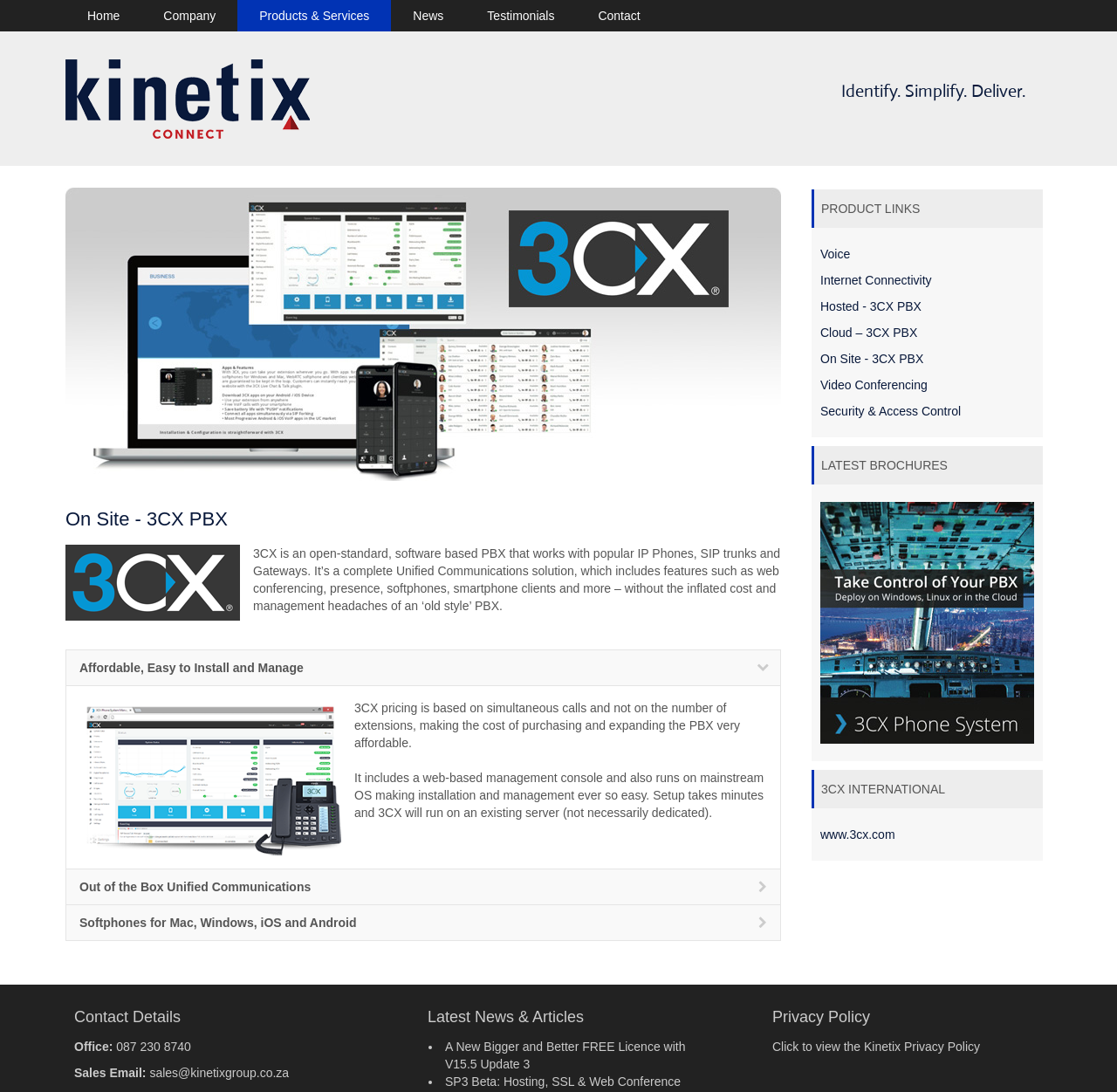Please provide the bounding box coordinates for the element that needs to be clicked to perform the instruction: "Click on Home". The coordinates must consist of four float numbers between 0 and 1, formatted as [left, top, right, bottom].

[0.059, 0.0, 0.127, 0.029]